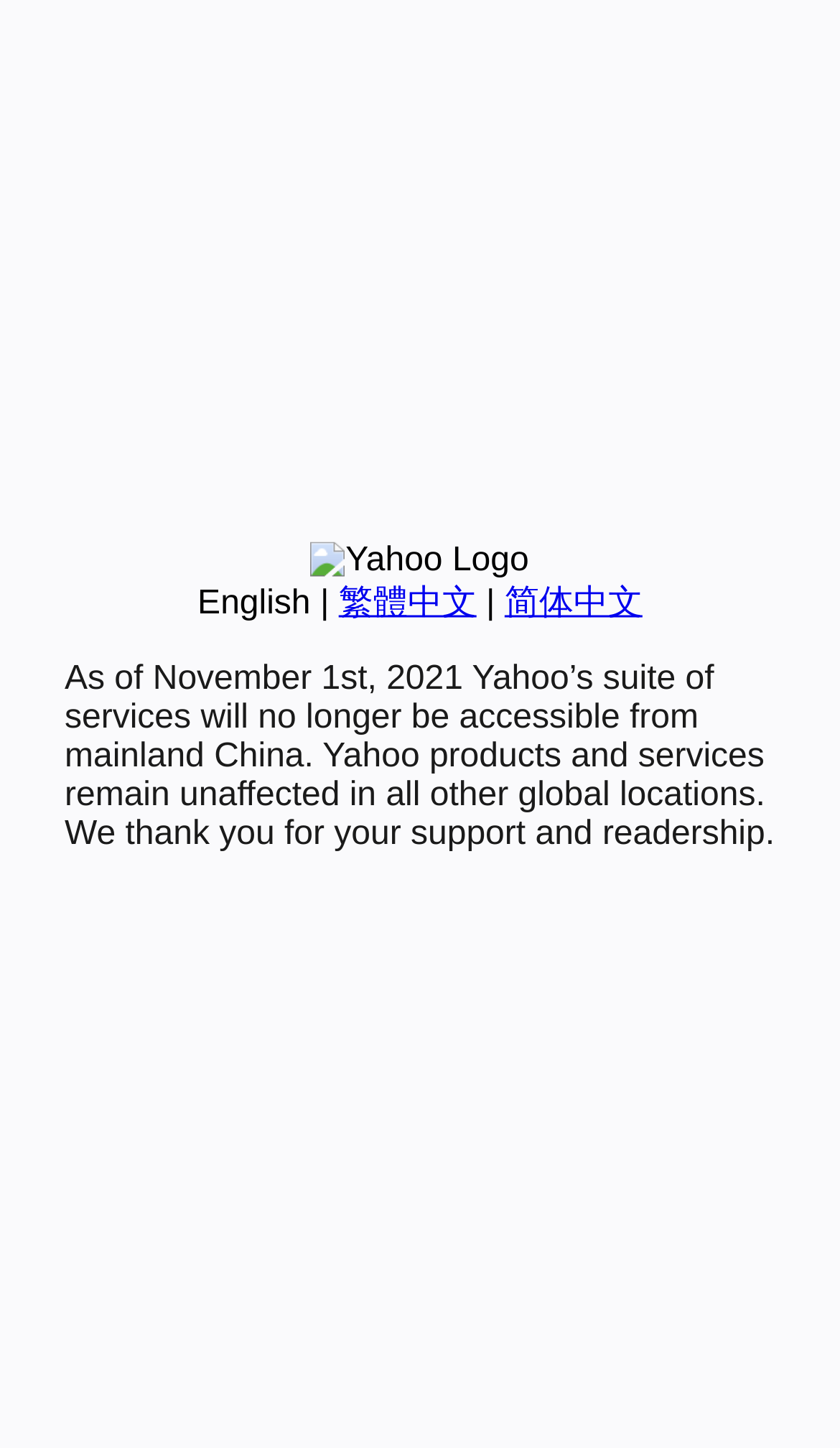Extract the bounding box coordinates of the UI element described: "繁體中文". Provide the coordinates in the format [left, top, right, bottom] with values ranging from 0 to 1.

[0.403, 0.404, 0.567, 0.429]